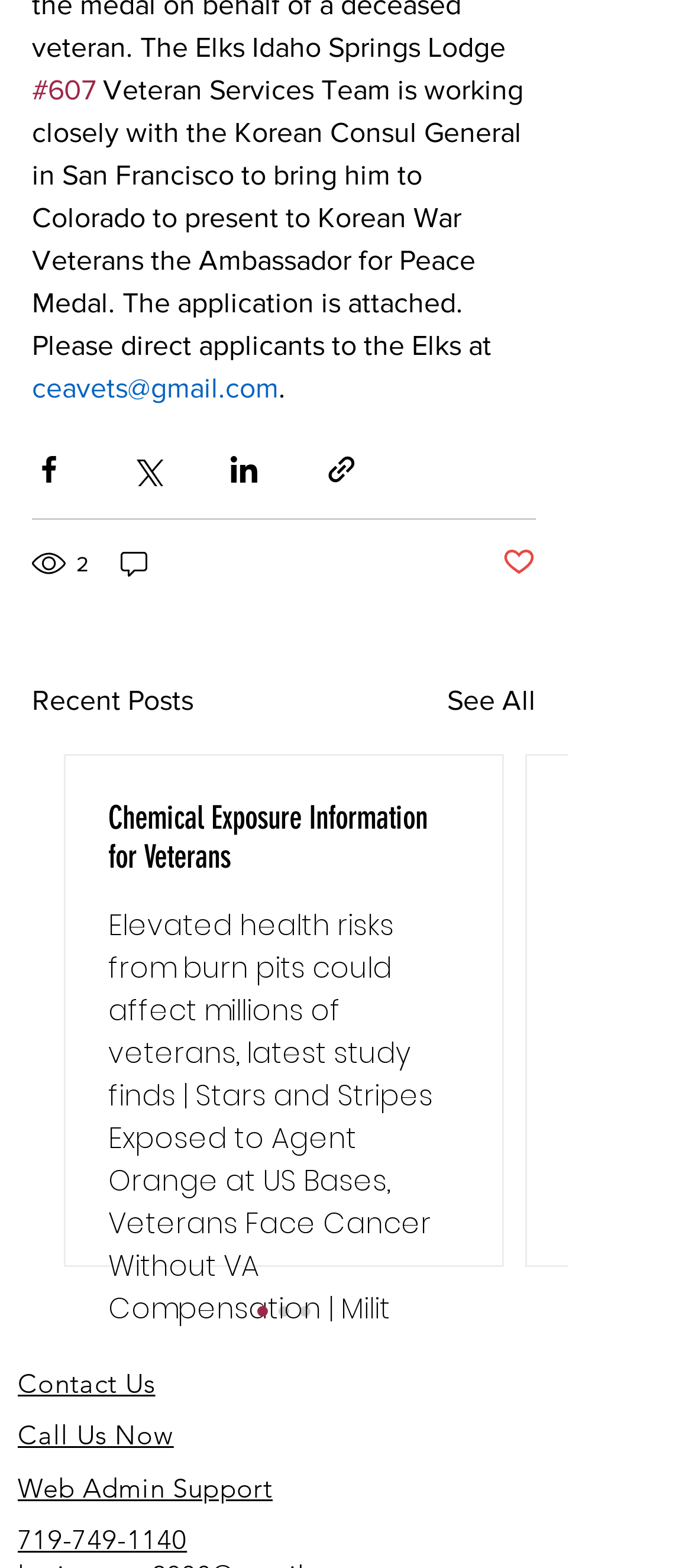Please determine the bounding box coordinates of the area that needs to be clicked to complete this task: 'Click the 'Share via Facebook' button'. The coordinates must be four float numbers between 0 and 1, formatted as [left, top, right, bottom].

[0.046, 0.289, 0.095, 0.31]